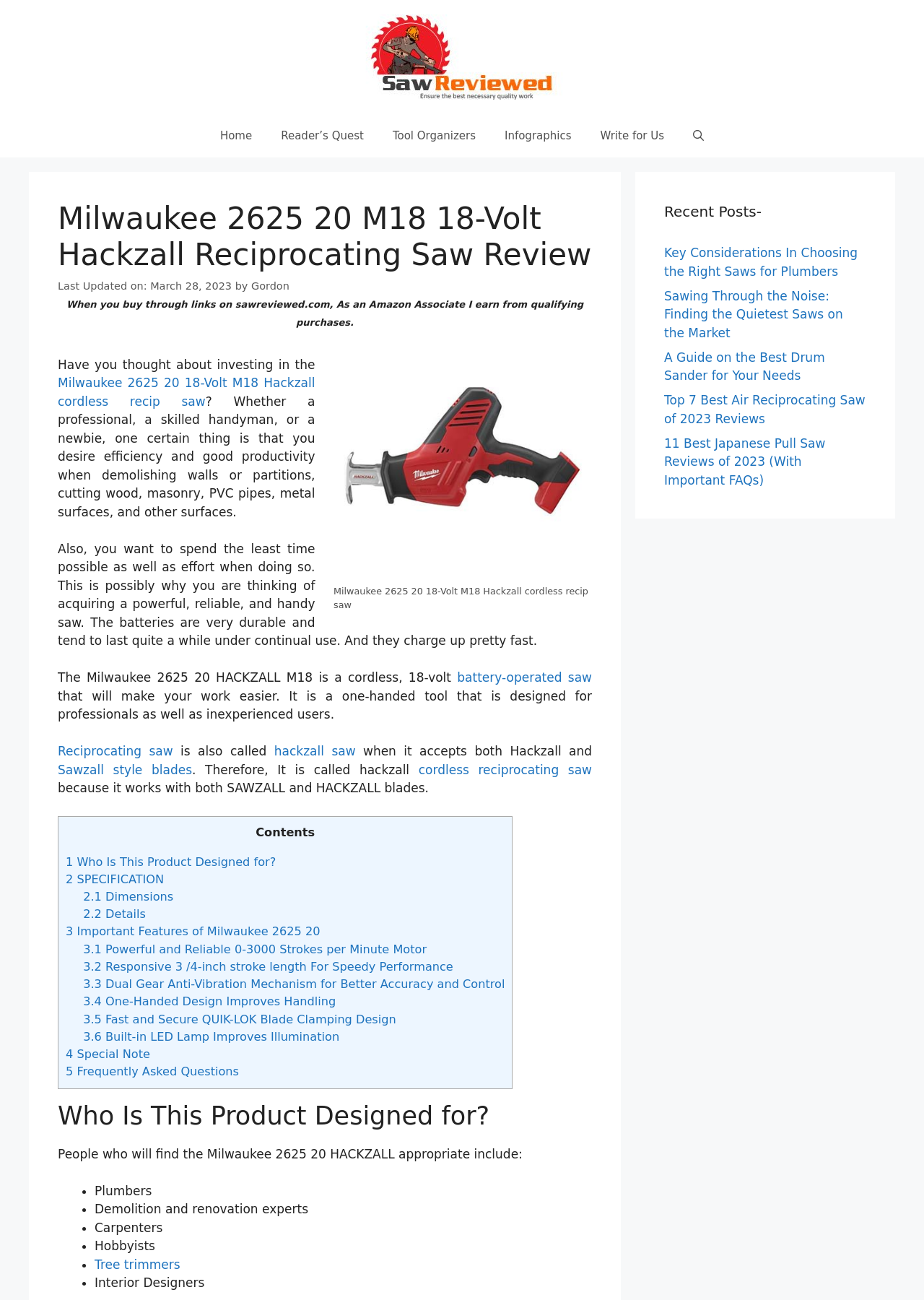Respond with a single word or phrase to the following question:
What is the voltage of the saw?

18-Volt